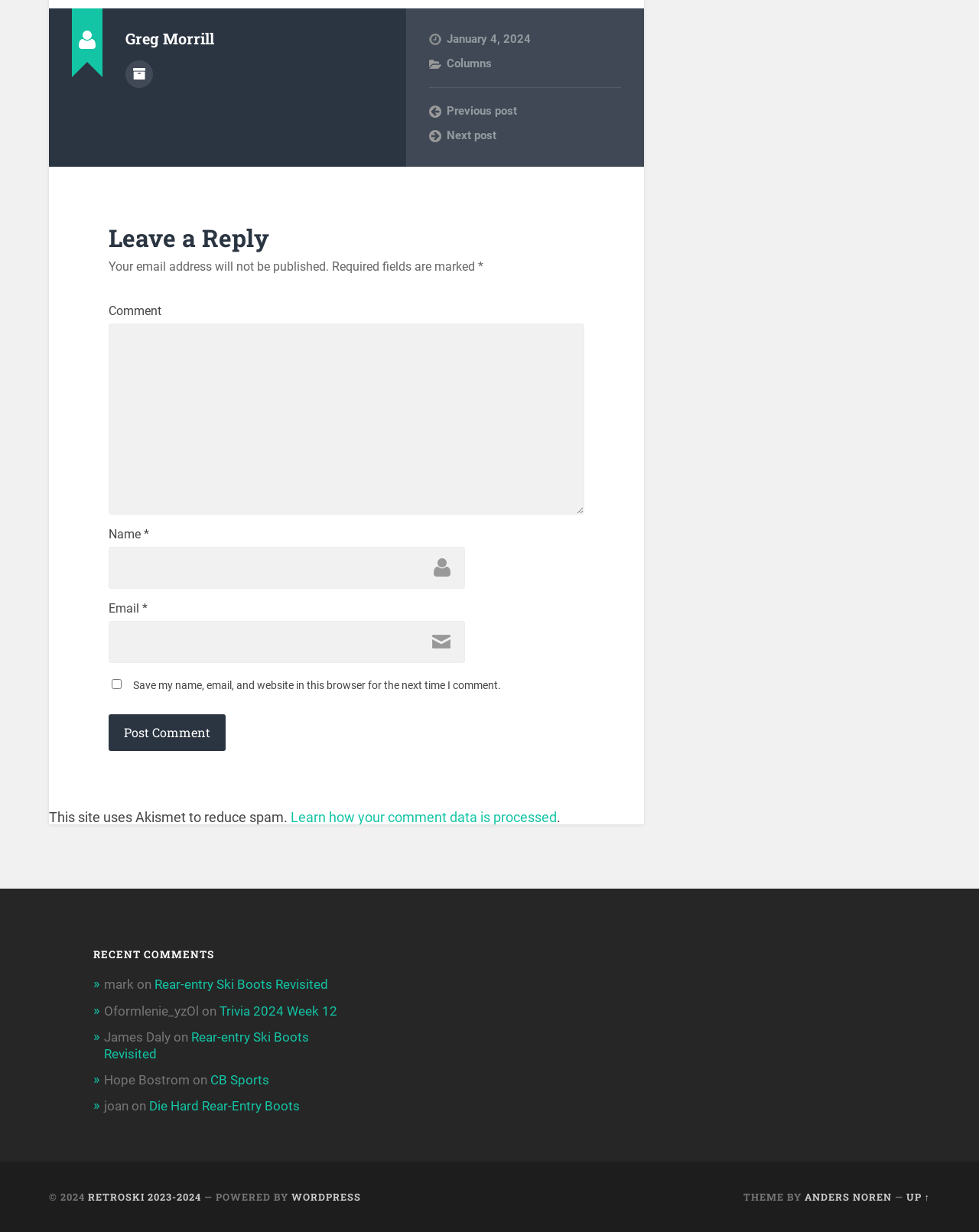Pinpoint the bounding box coordinates of the clickable element needed to complete the instruction: "Click on the 'Columns' link". The coordinates should be provided as four float numbers between 0 and 1: [left, top, right, bottom].

[0.456, 0.046, 0.502, 0.057]